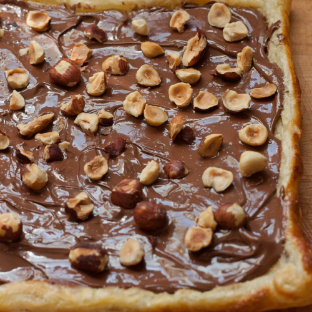Please provide a brief answer to the question using only one word or phrase: 
What is the purpose of the toasted hazelnuts?

Add crunch and elegance